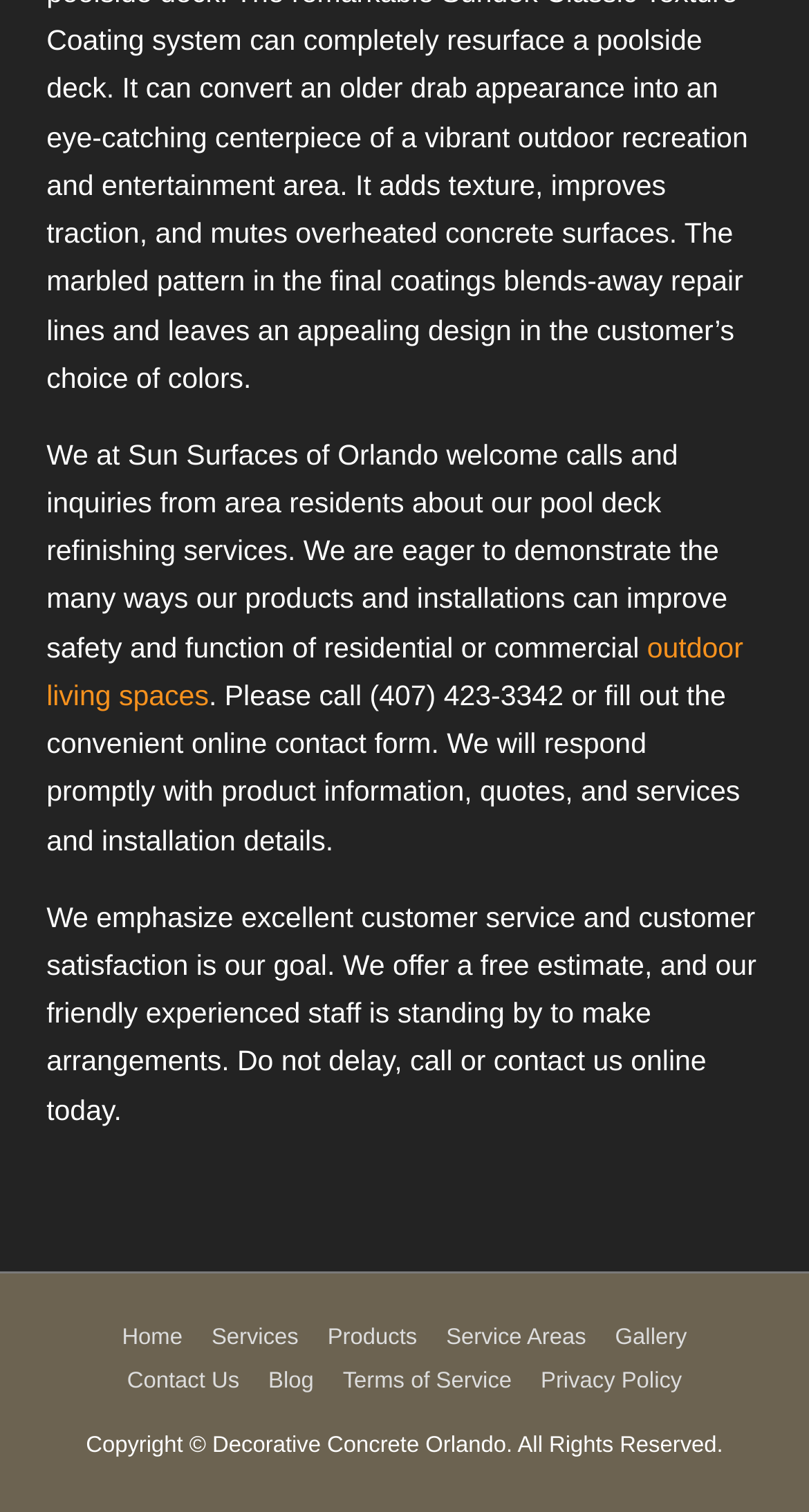Pinpoint the bounding box coordinates of the element to be clicked to execute the instruction: "click outdoor living spaces".

[0.057, 0.418, 0.919, 0.47]